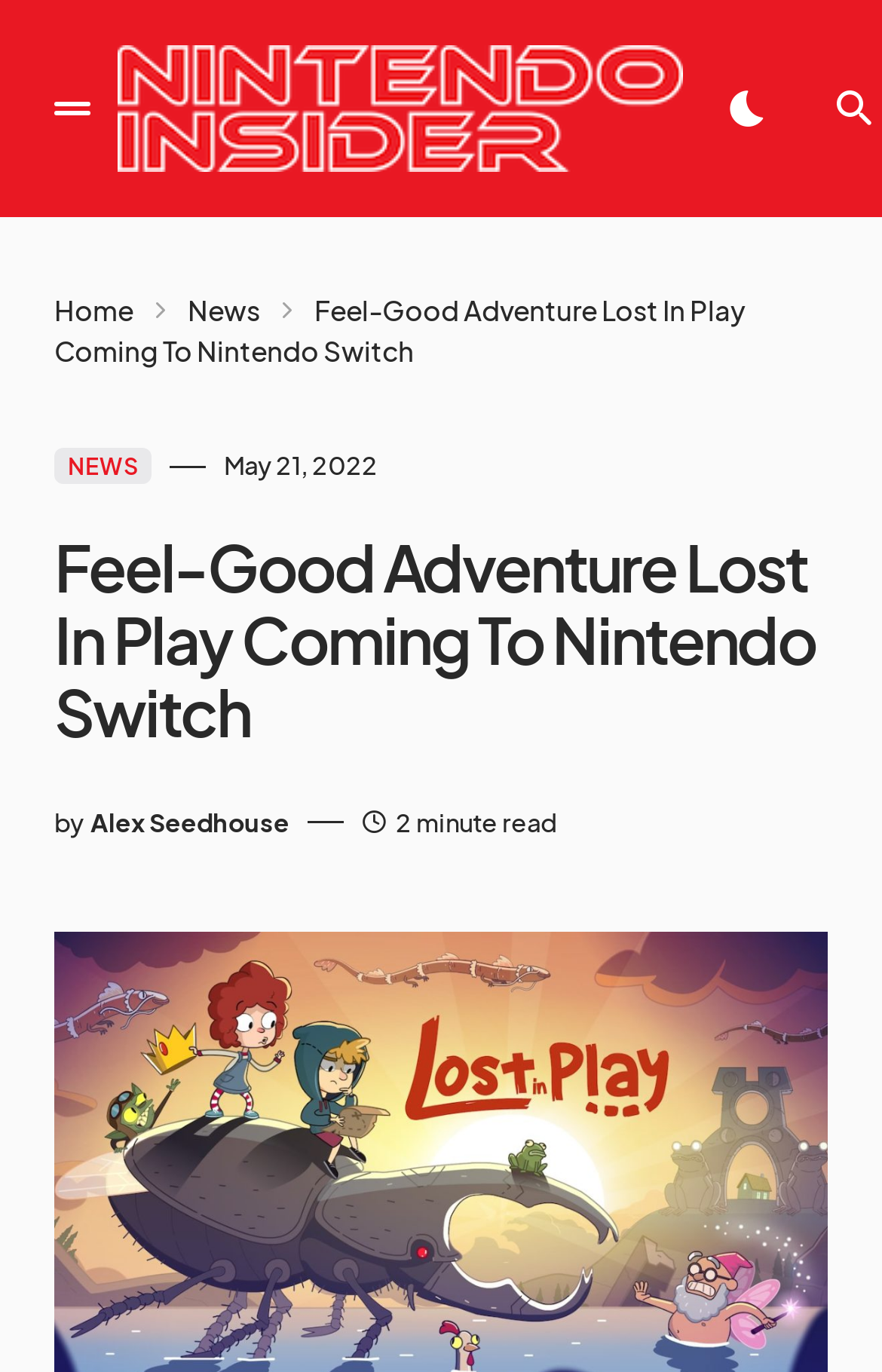Answer the following query concisely with a single word or phrase:
Who is the author of this article?

Alex Seedhouse